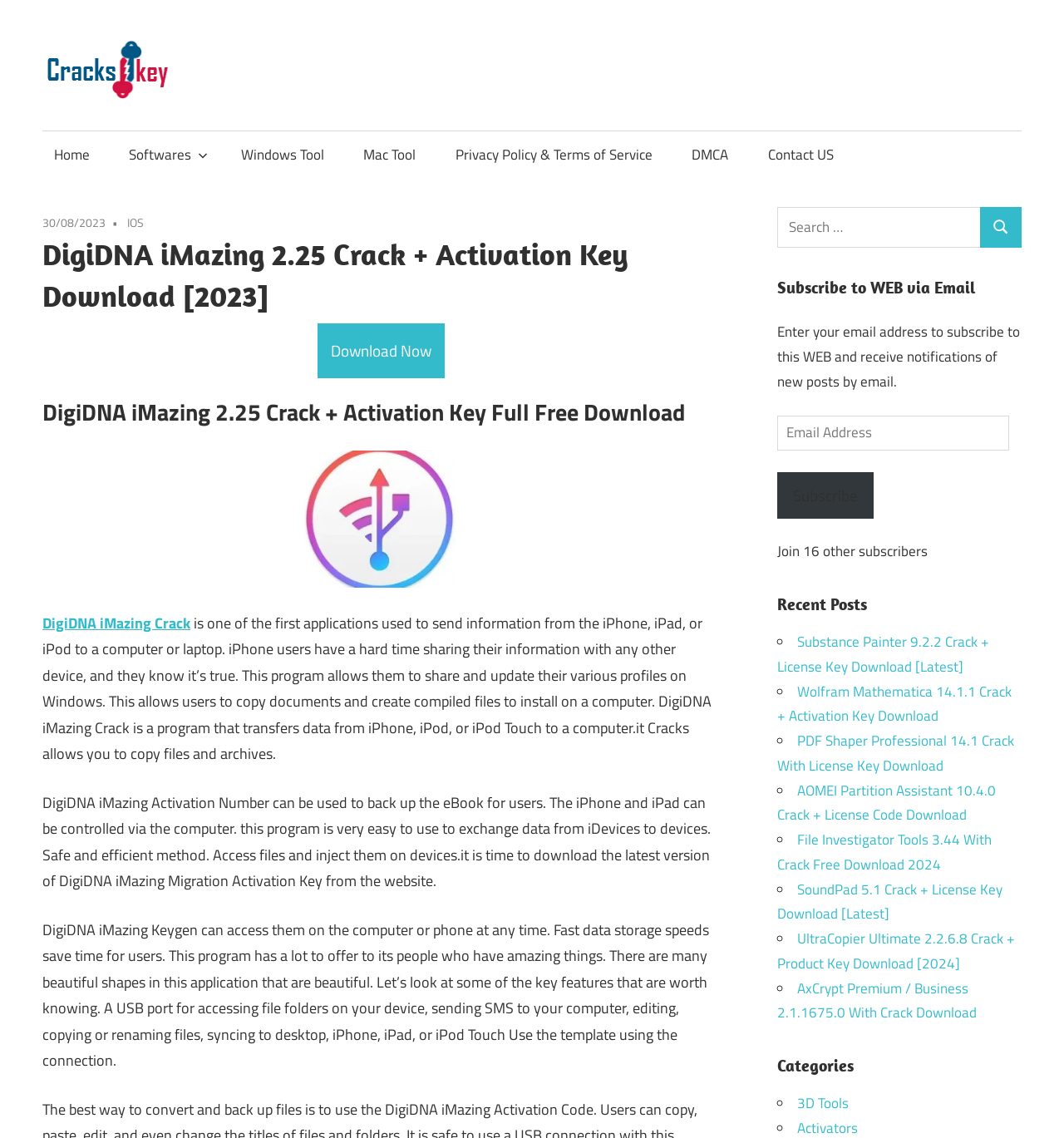Identify the bounding box for the described UI element: "DigiDNA iMazing Crack".

[0.04, 0.537, 0.179, 0.557]